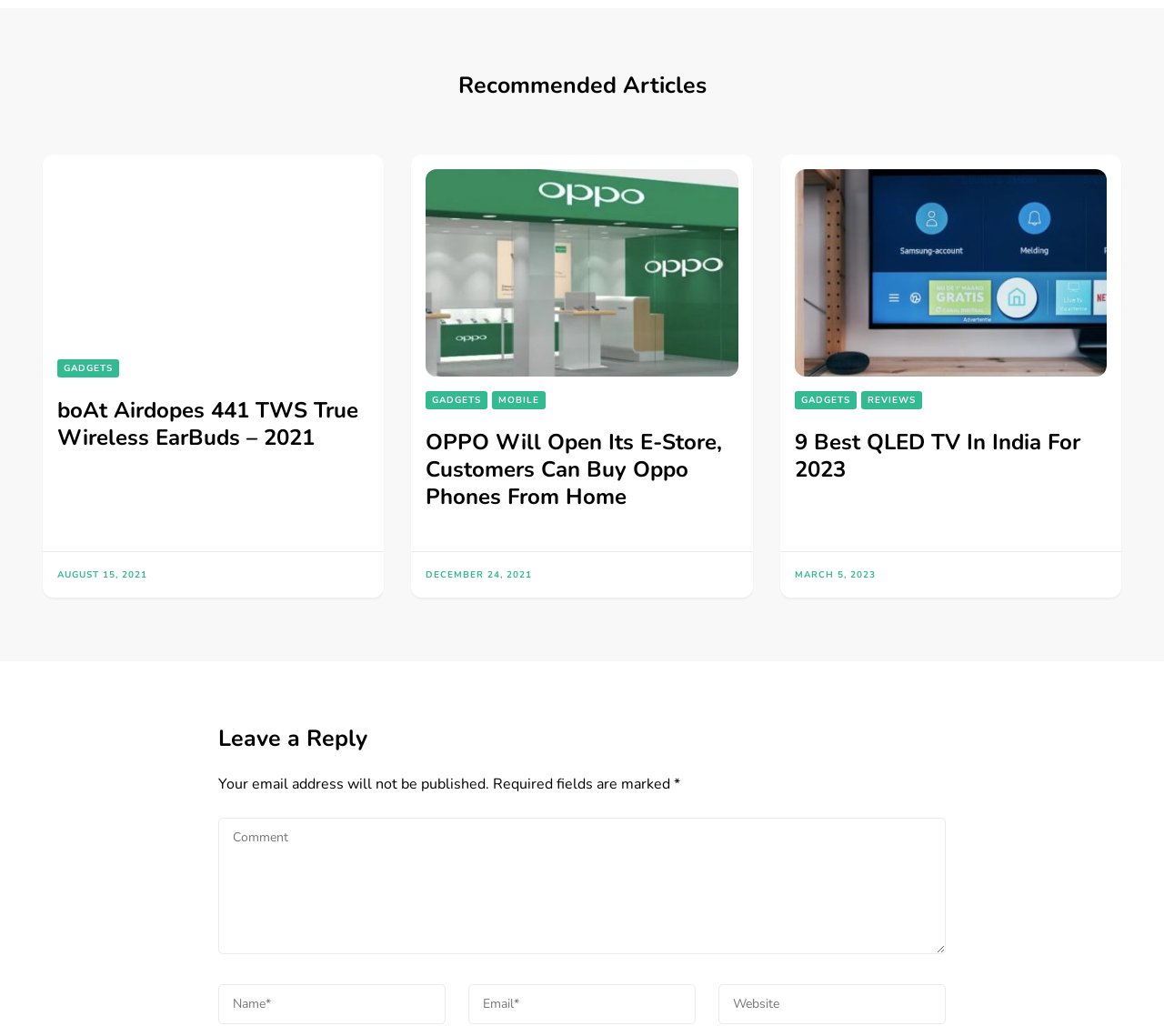Provide the bounding box coordinates of the section that needs to be clicked to accomplish the following instruction: "View the review of Best QLED TV In India."

[0.683, 0.163, 0.951, 0.364]